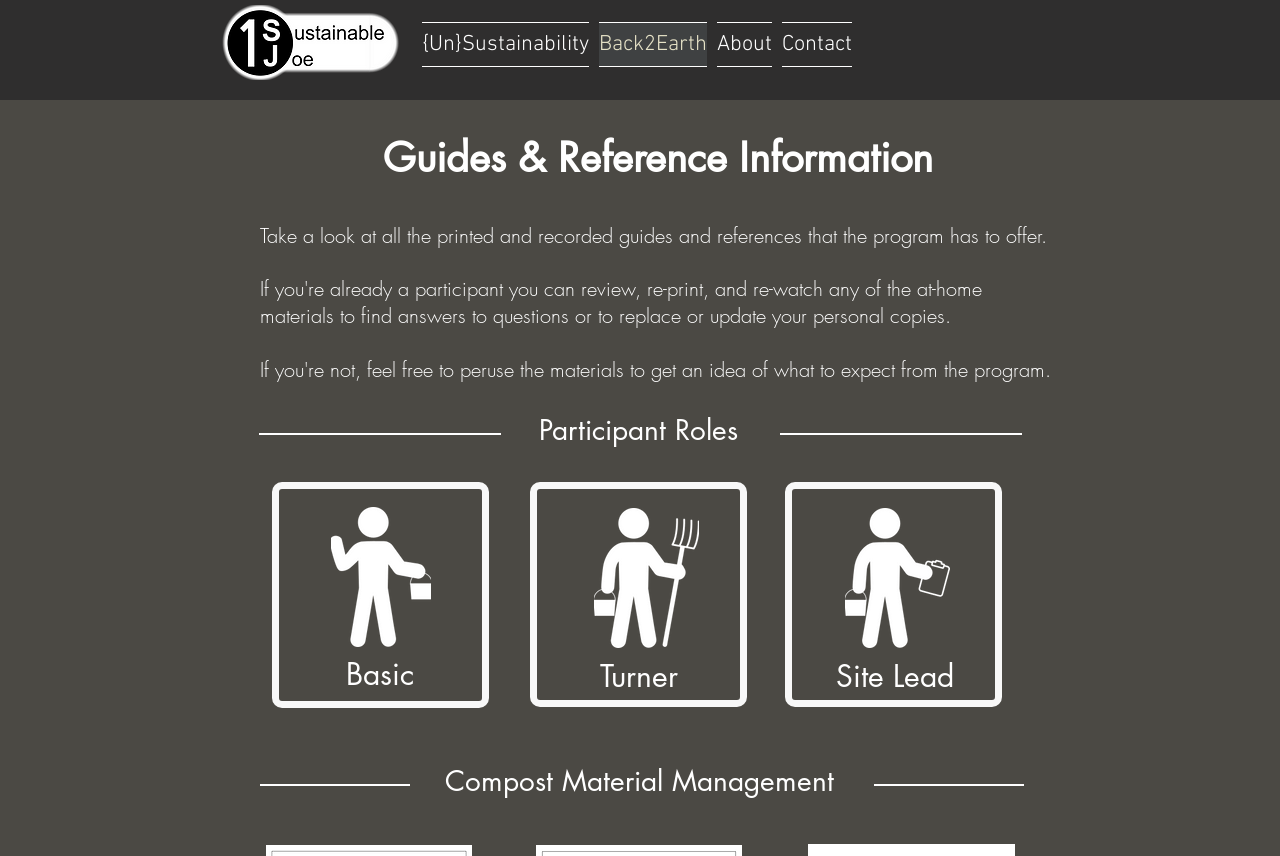Please answer the following query using a single word or phrase: 
What is the title of the section below the logo?

Guides & Reference Information